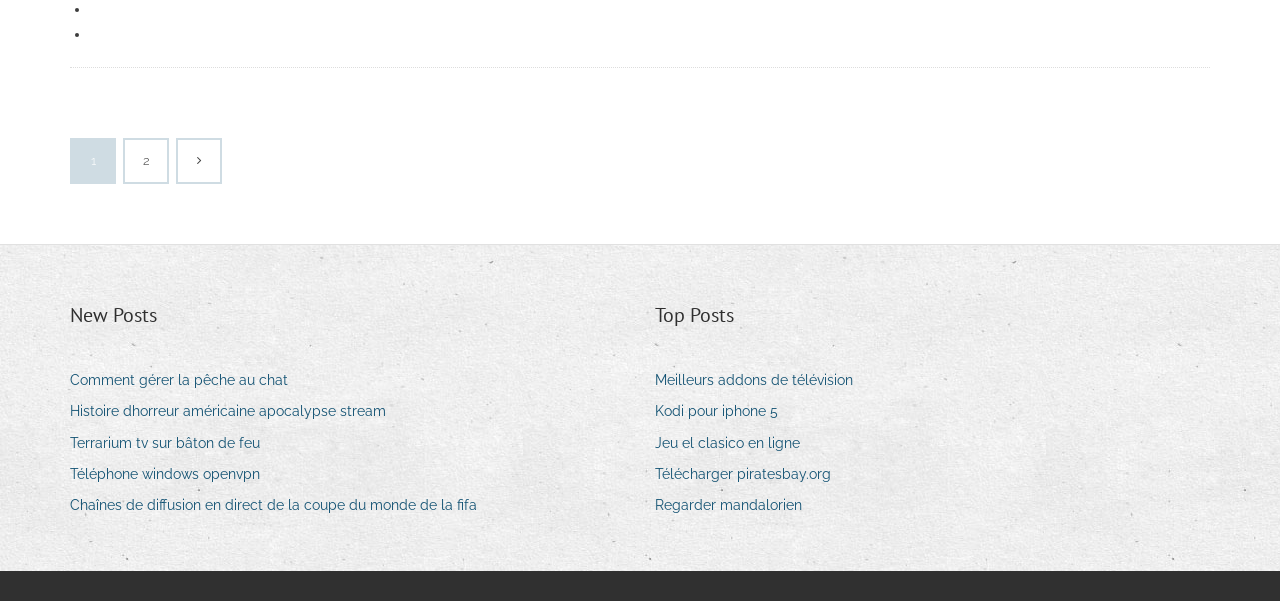Examine the screenshot and answer the question in as much detail as possible: What is the second post in the 'Top Posts' category?

The second post in the 'Top Posts' category is 'Kodi pour iphone 5', which is the second link in the complementary section with the heading 'Top Posts'.